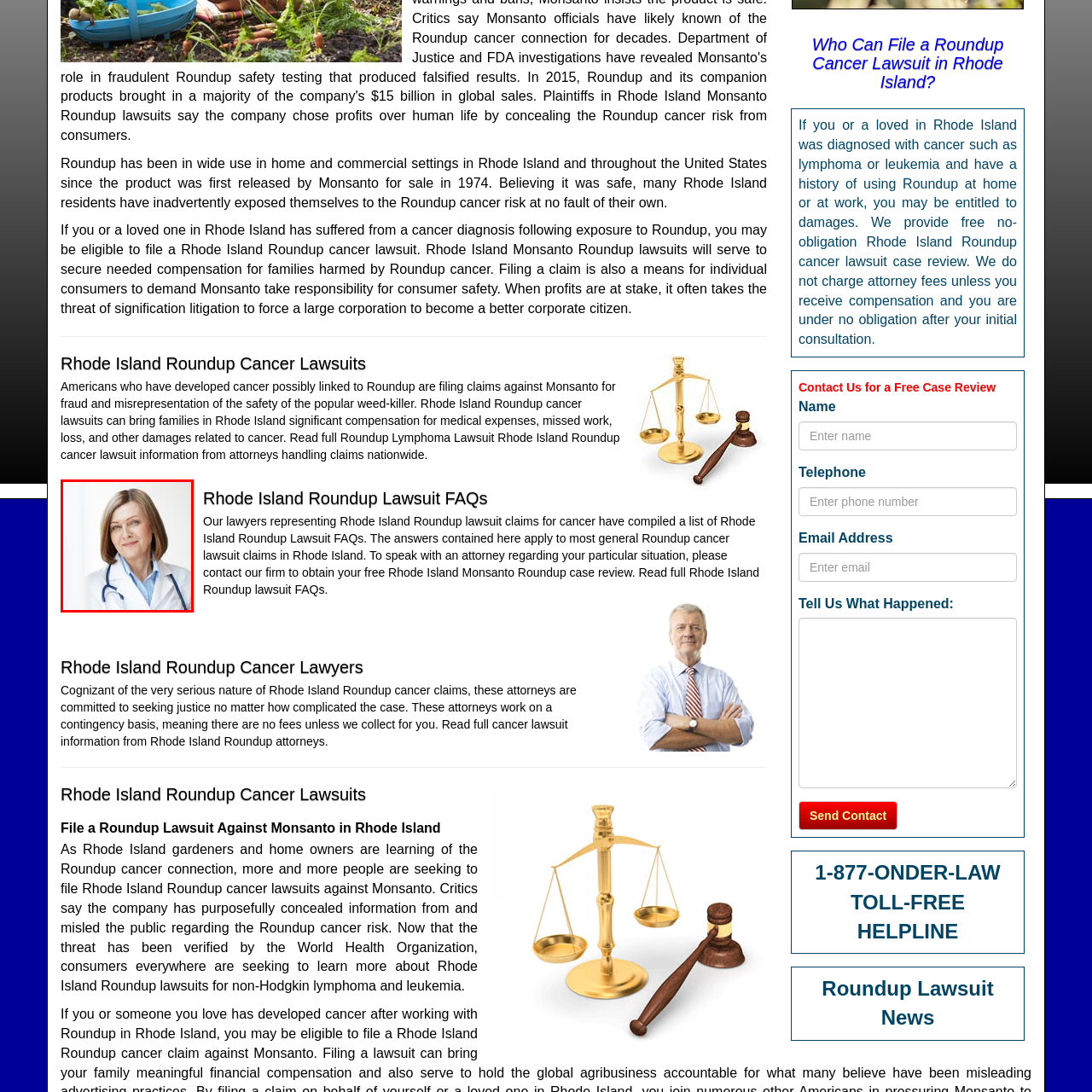What is draped around her neck?
Look closely at the image contained within the red bounding box and answer the question in detail, using the visual information present.

The stethoscope is a medical instrument used to listen to internal sounds of the body, and it is draped around her neck, suggesting that she is a medical professional who uses this tool in her work.